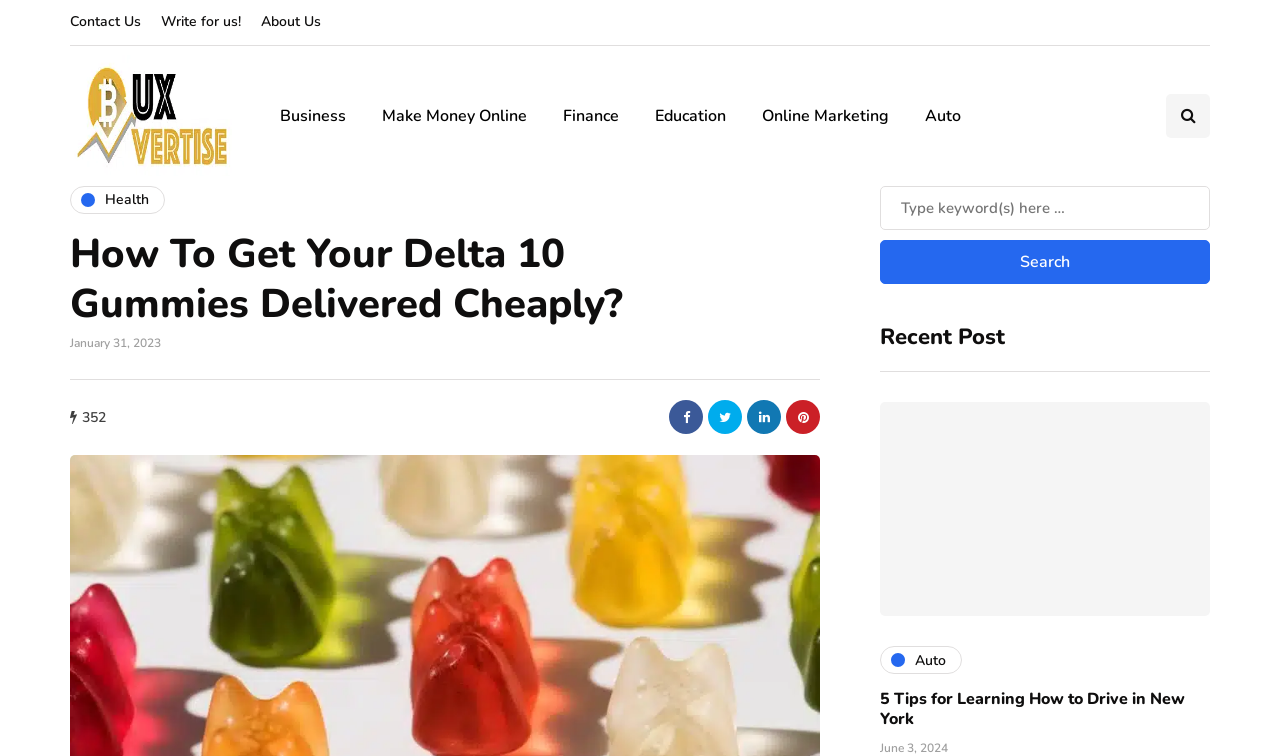Specify the bounding box coordinates of the area that needs to be clicked to achieve the following instruction: "Read the recent post about Auto".

[0.688, 0.855, 0.752, 0.892]